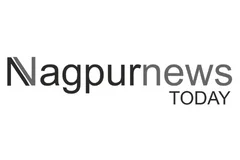What is the focus of the news platform?
Kindly answer the question with as much detail as you can.

The inclusion of the word 'TODAY' in the logo suggests that the news platform focuses on delivering current events and information to its audience in Nagpur, emphasizing the importance of timely and relevant news.